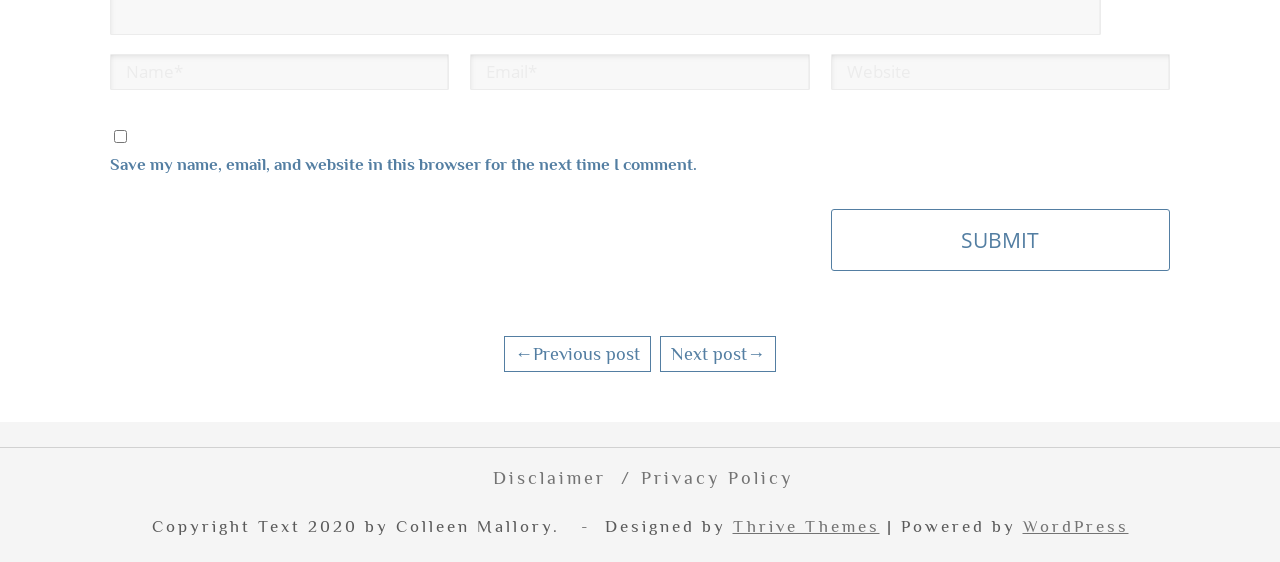Give a one-word or short phrase answer to the question: 
How many textboxes are there?

3